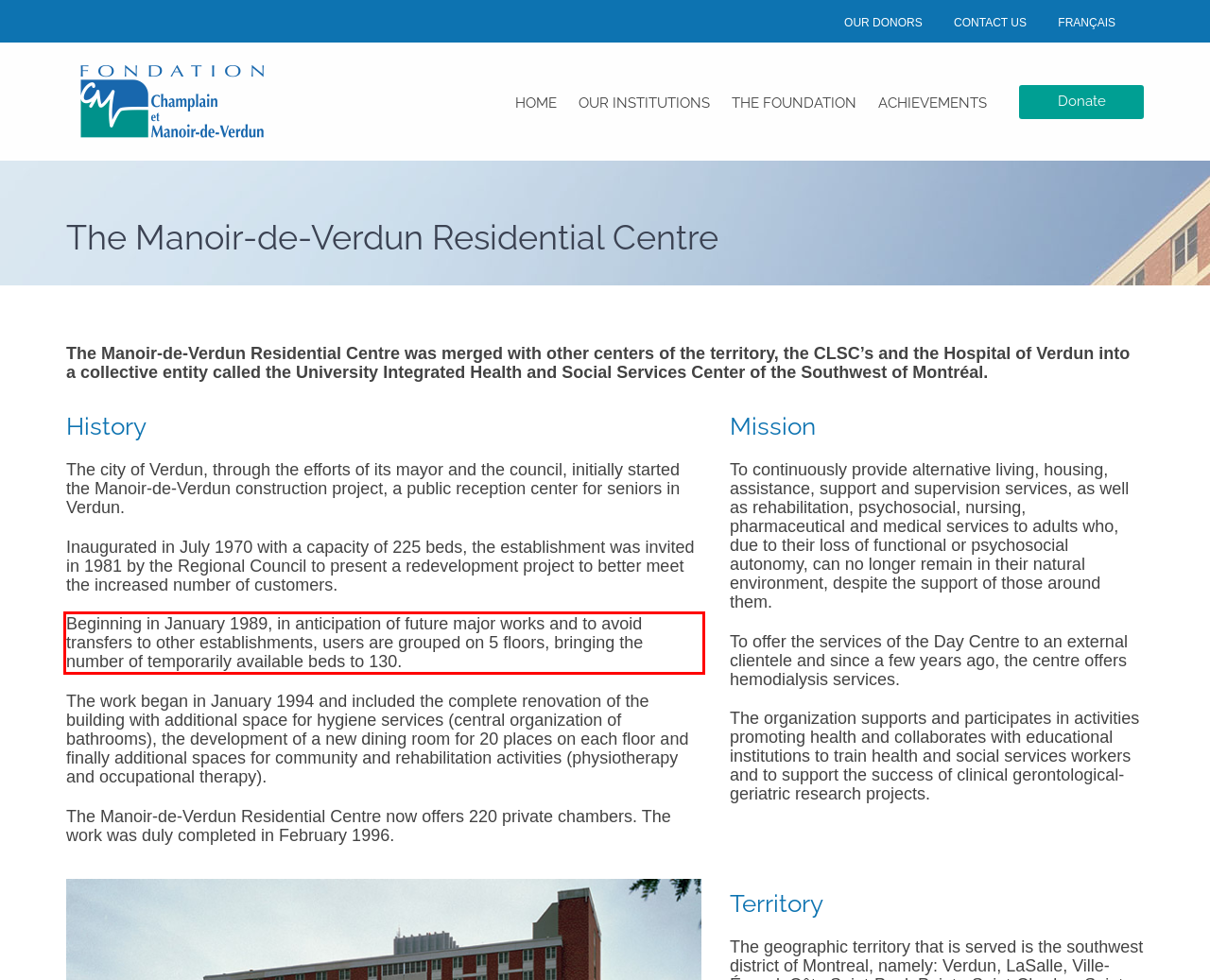Please analyze the provided webpage screenshot and perform OCR to extract the text content from the red rectangle bounding box.

Beginning in January 1989, in anticipation of future major works and to avoid transfers to other establishments, users are grouped on 5 floors, bringing the number of temporarily available beds to 130.